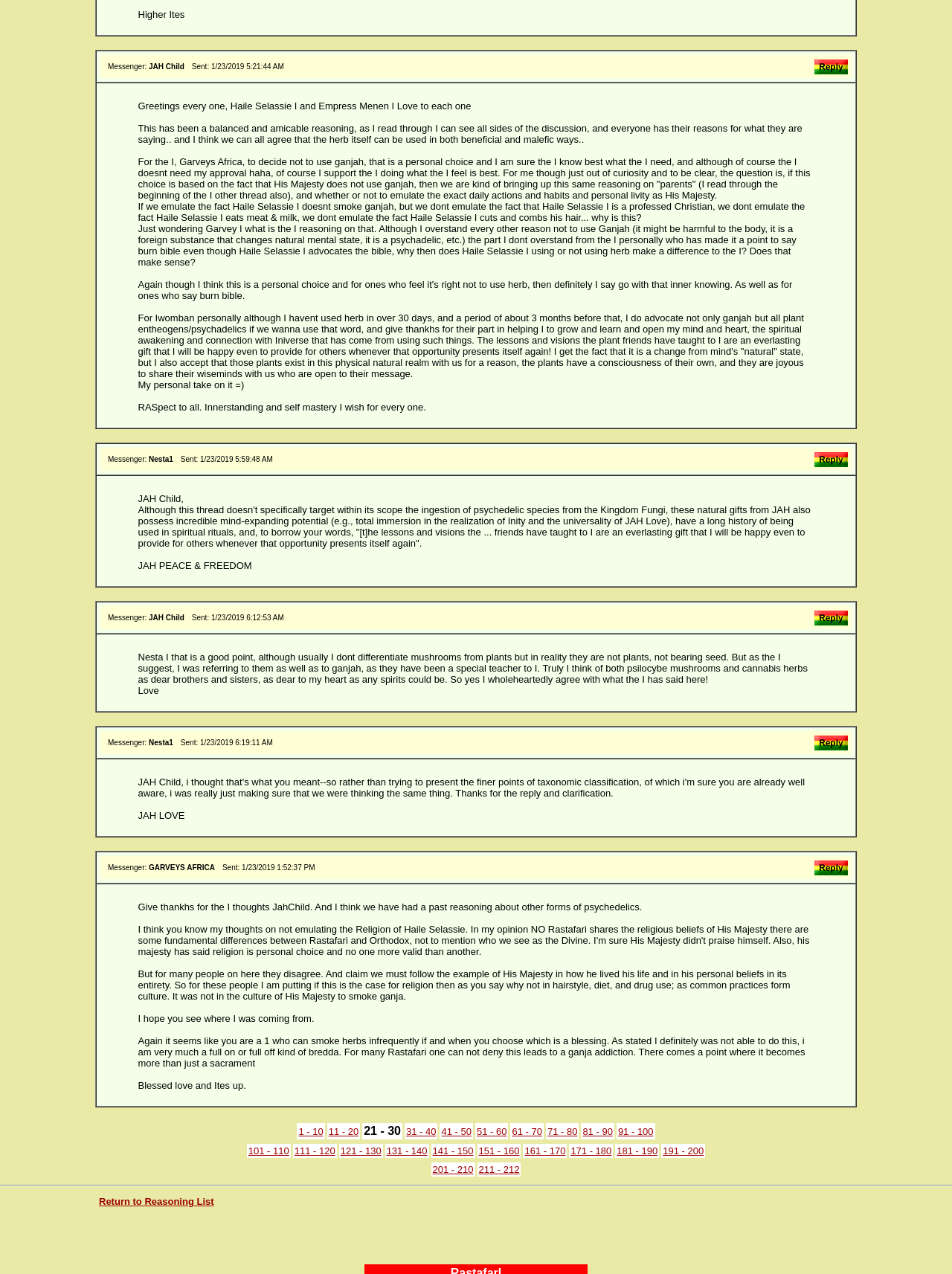Locate the bounding box coordinates of the element that needs to be clicked to carry out the instruction: "Reply to the message". The coordinates should be given as four float numbers ranging from 0 to 1, i.e., [left, top, right, bottom].

[0.855, 0.05, 0.891, 0.06]